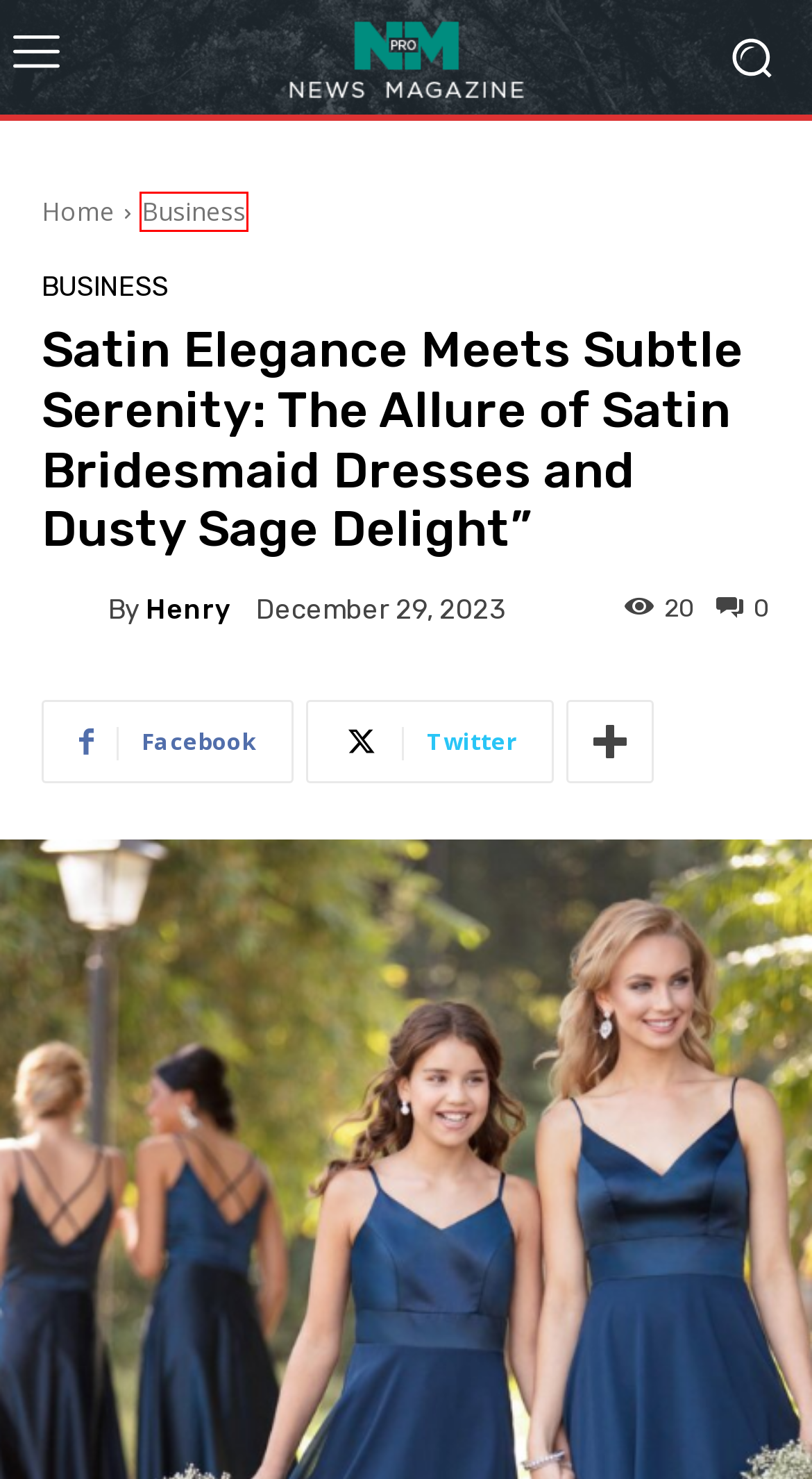Given a webpage screenshot with a red bounding box around a particular element, identify the best description of the new webpage that will appear after clicking on the element inside the red bounding box. Here are the candidates:
A. Secure Your Money: How to Tell if an Online Casino is Safe - Daily Orbit News
B. Business Archives - Daily Orbit News
C. How Seriously Can a Truck Accident in Stockton Affect Victims? - Daily Orbit News
D. Tech Archives - Daily Orbit News
E. Gaming Archives - Daily Orbit News
F. Real Estate Archives - Daily Orbit News
G. Loan Archives - Daily Orbit News
H. Home - Daily Orbit News

B